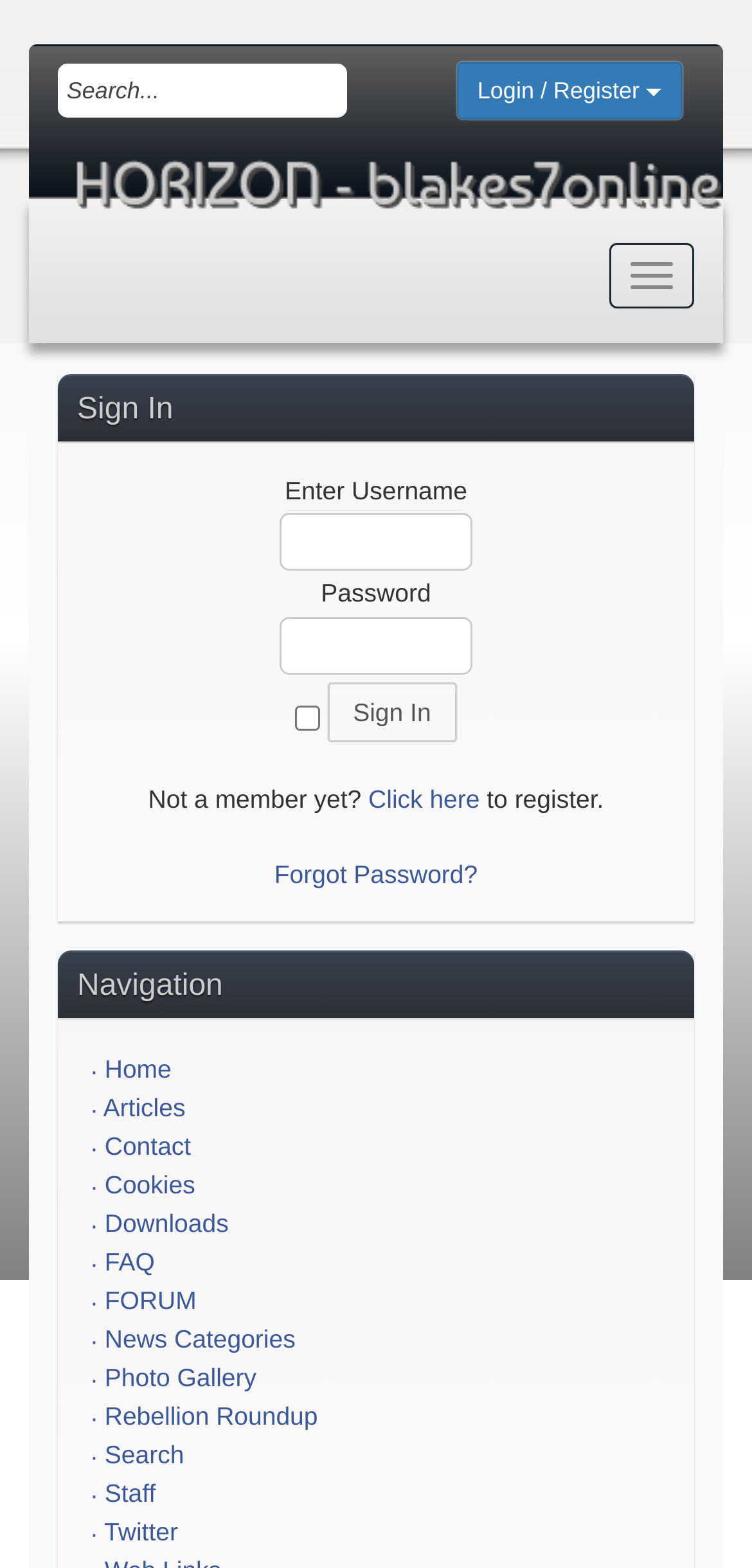What is the purpose of the button at the top right corner?
Please provide a single word or phrase as your answer based on the screenshot.

Login/Register